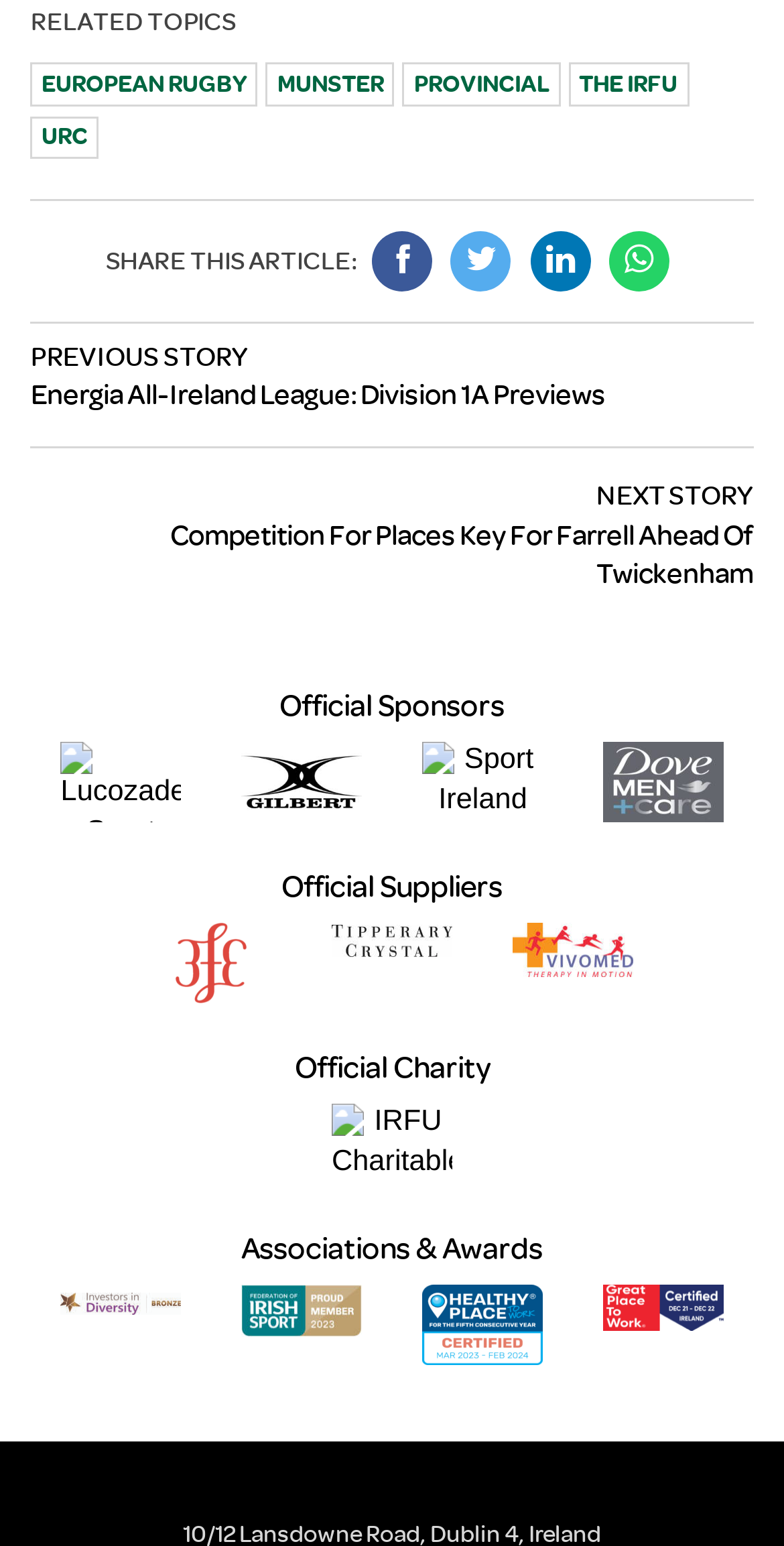Please find the bounding box coordinates of the element that must be clicked to perform the given instruction: "Learn more about IRFU Charitable Trust". The coordinates should be four float numbers from 0 to 1, i.e., [left, top, right, bottom].

[0.423, 0.73, 0.577, 0.75]